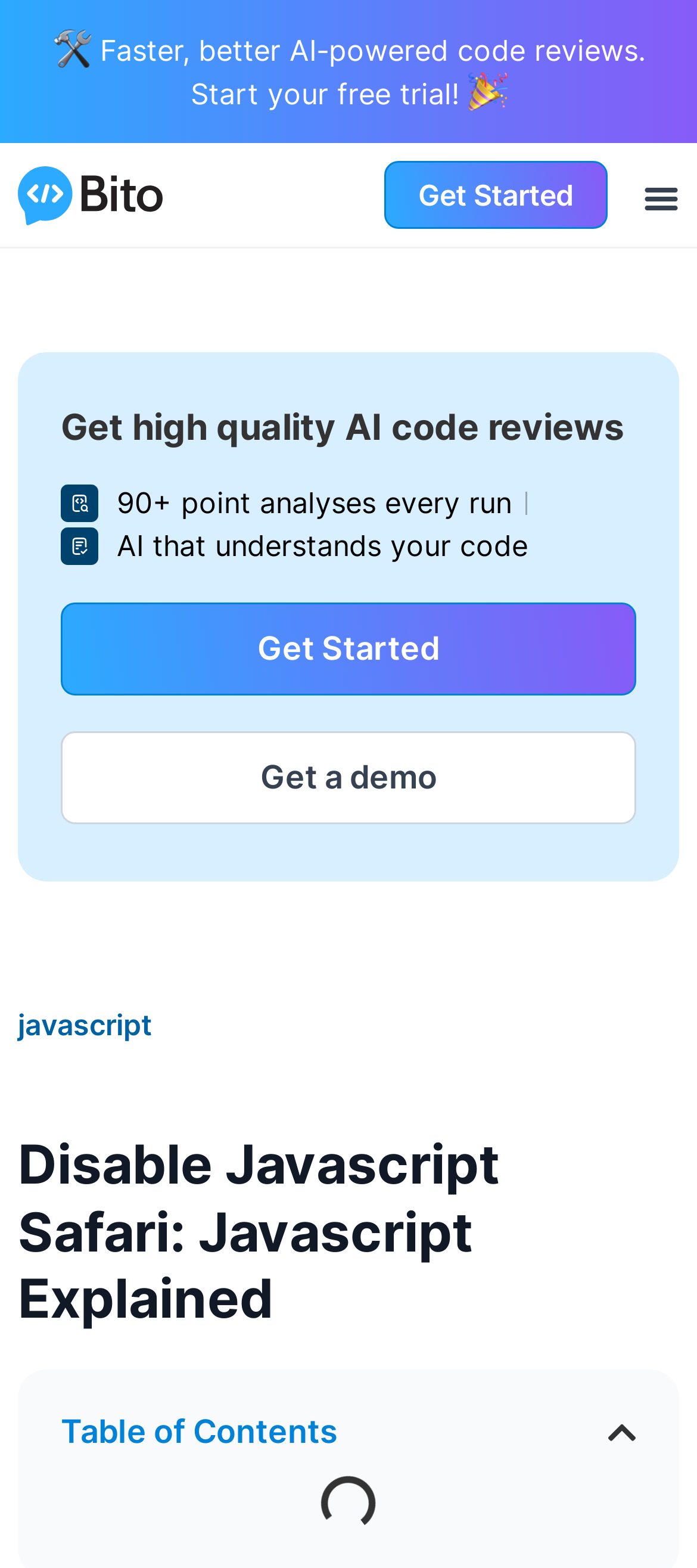Using the provided element description "javascript", determine the bounding box coordinates of the UI element.

[0.026, 0.642, 0.218, 0.665]